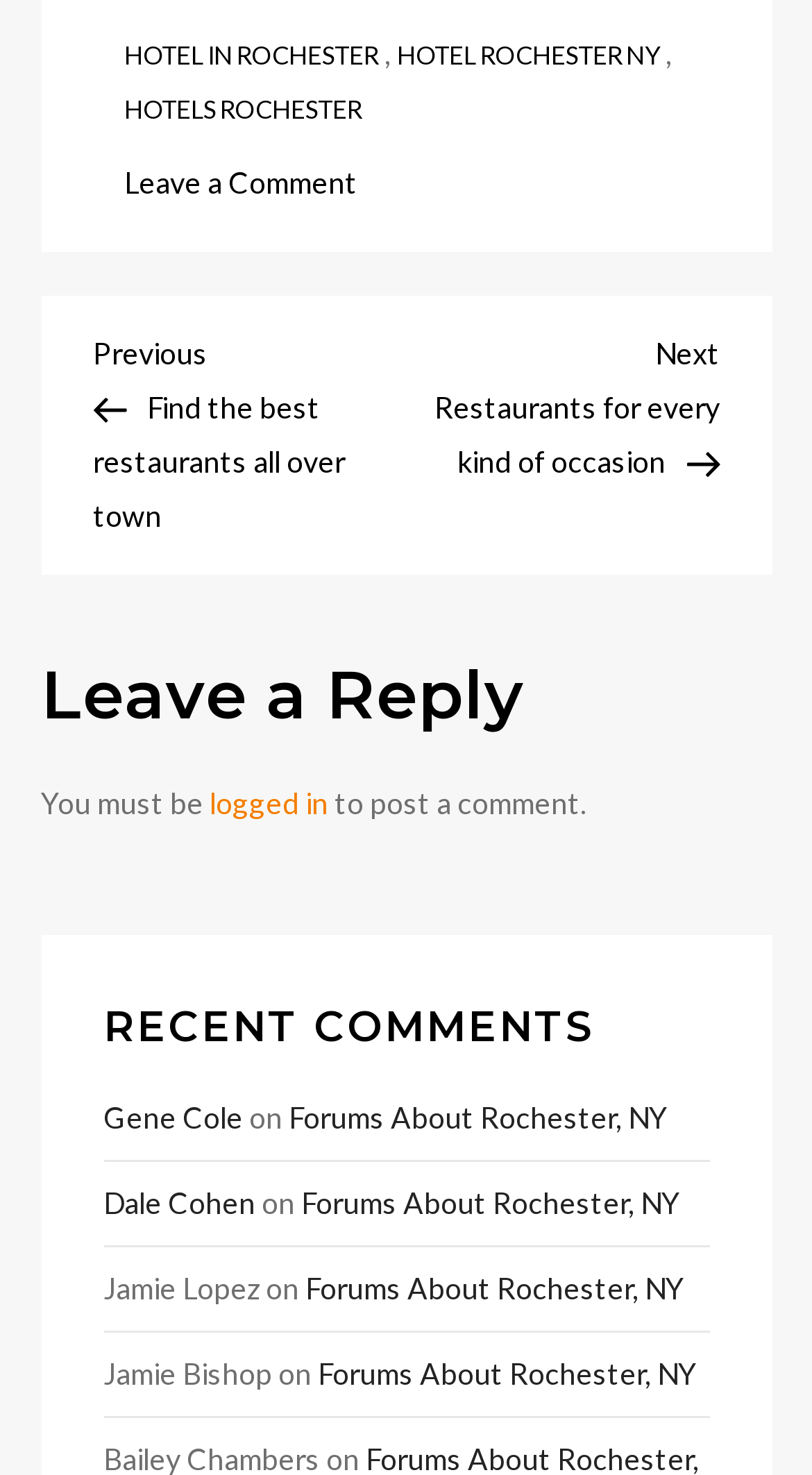Show the bounding box coordinates for the element that needs to be clicked to execute the following instruction: "View Gene Cole's comment". Provide the coordinates in the form of four float numbers between 0 and 1, i.e., [left, top, right, bottom].

[0.127, 0.745, 0.299, 0.769]